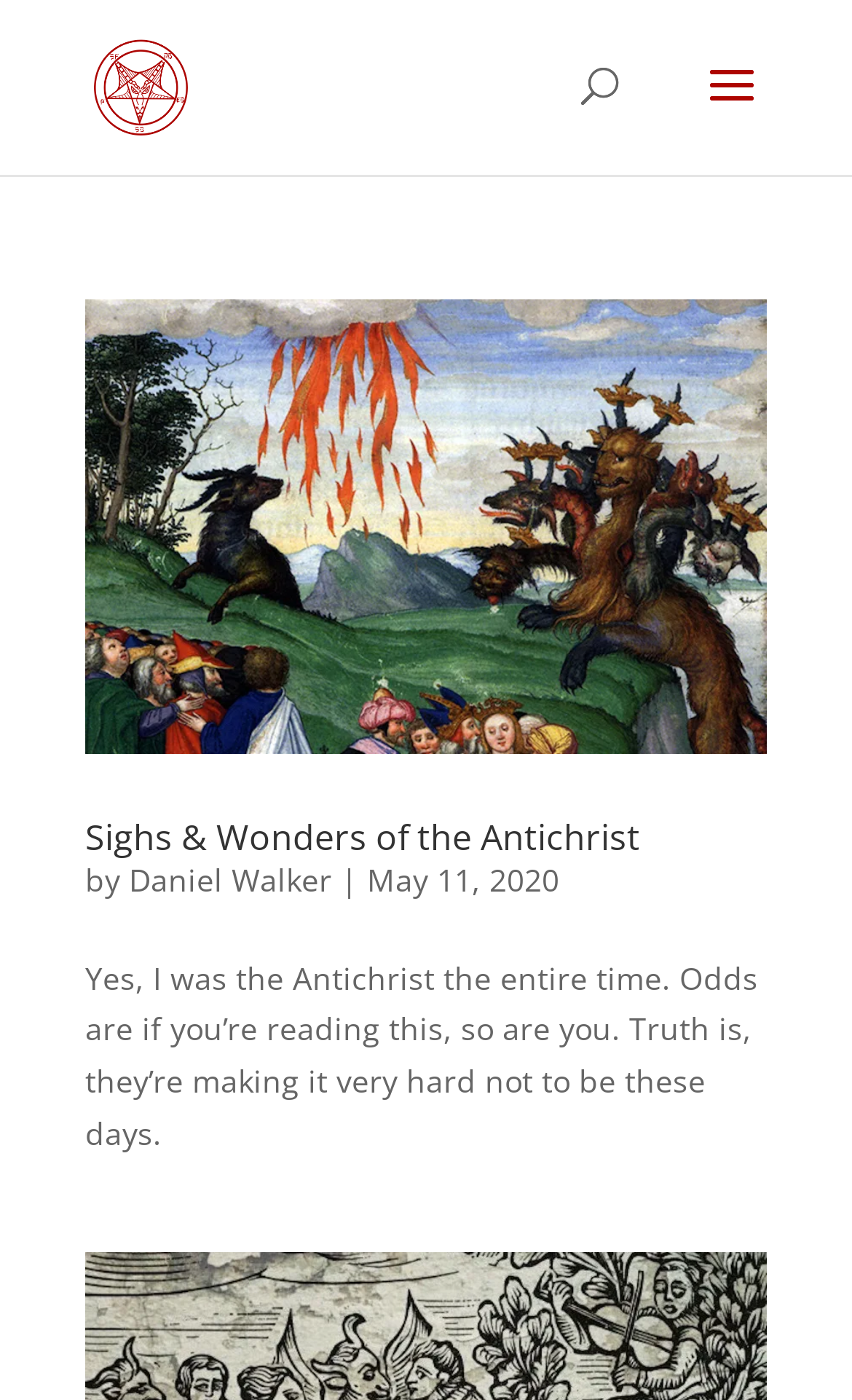Please answer the following question using a single word or phrase: 
What is the topic of the article?

Antichrist